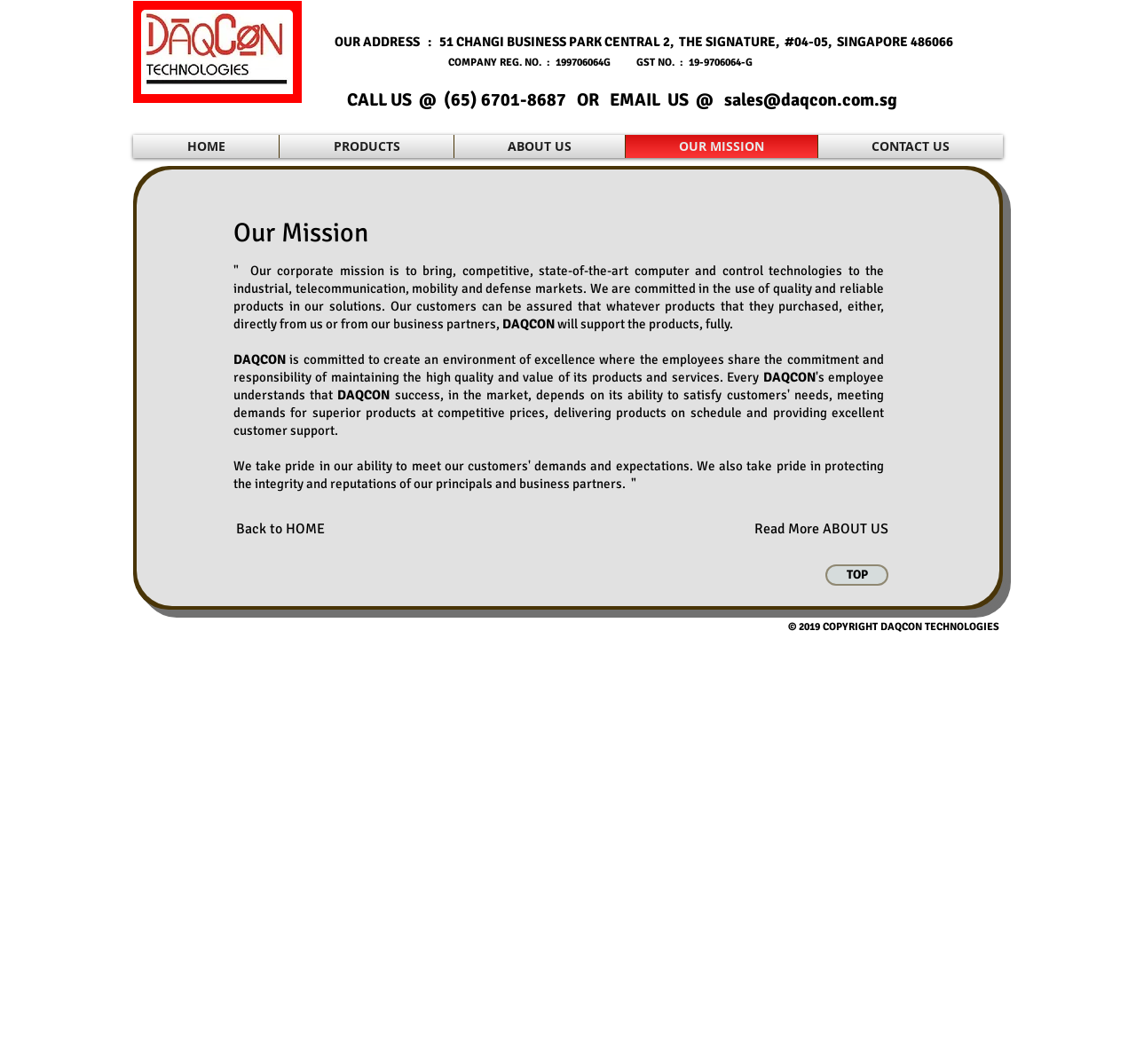Please give a succinct answer to the question in one word or phrase:
What is the company registration number?

199706064G